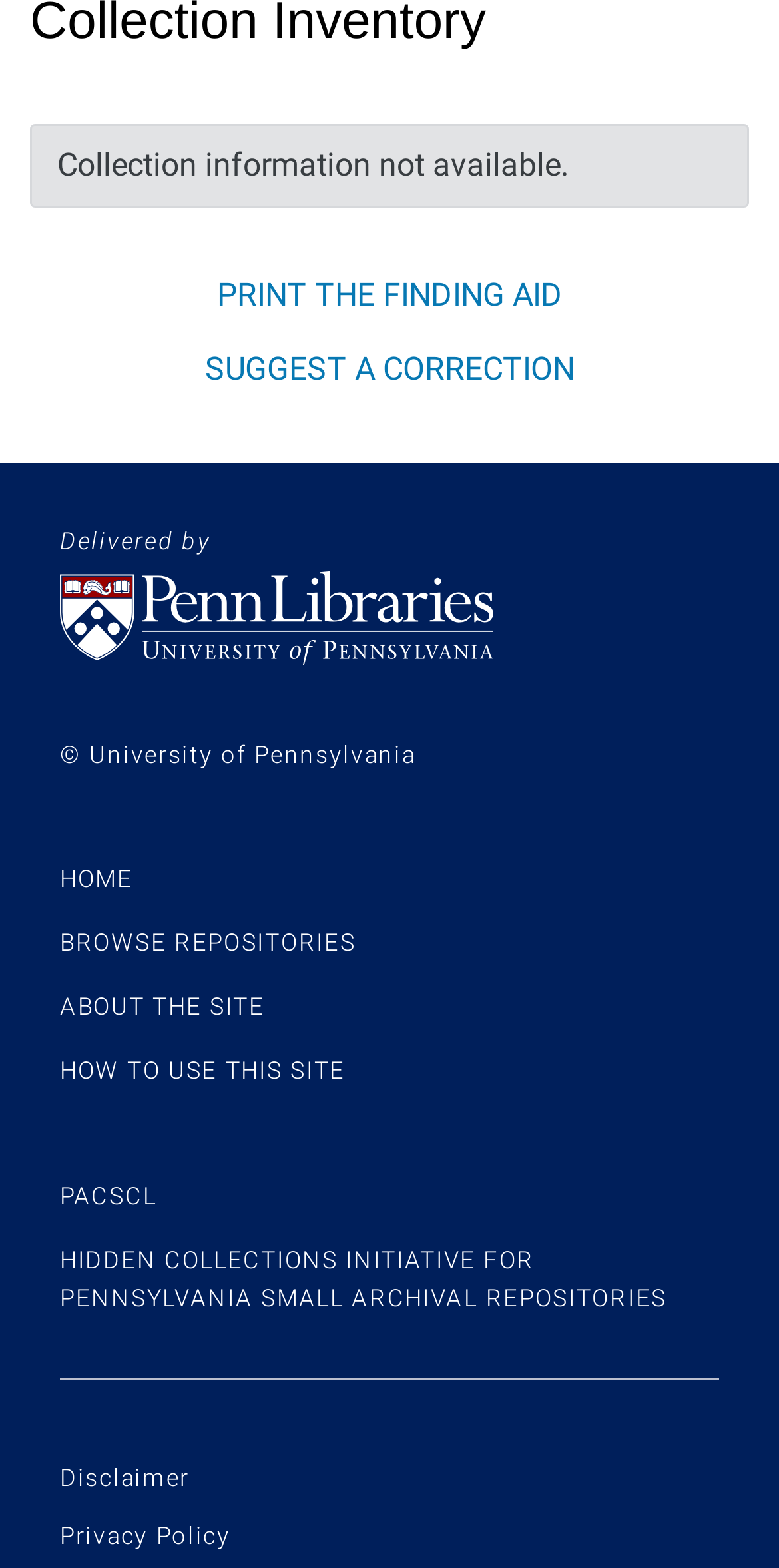Please predict the bounding box coordinates of the element's region where a click is necessary to complete the following instruction: "go to home". The coordinates should be represented by four float numbers between 0 and 1, i.e., [left, top, right, bottom].

[0.077, 0.551, 0.171, 0.569]